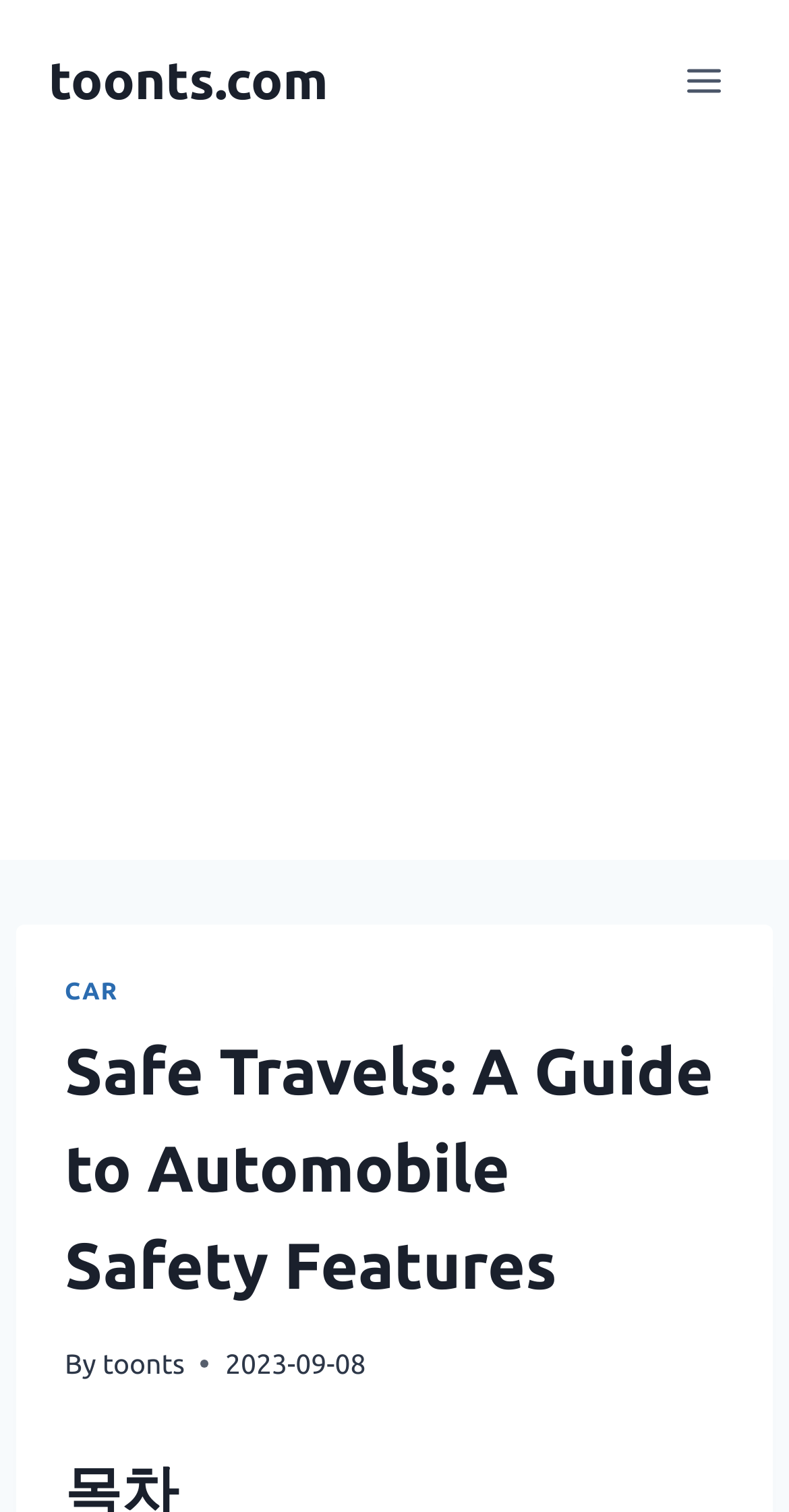When was the article published?
Can you provide an in-depth and detailed response to the question?

The publication date of the article can be found by looking at the time element which contains the text '2023-09-08'.